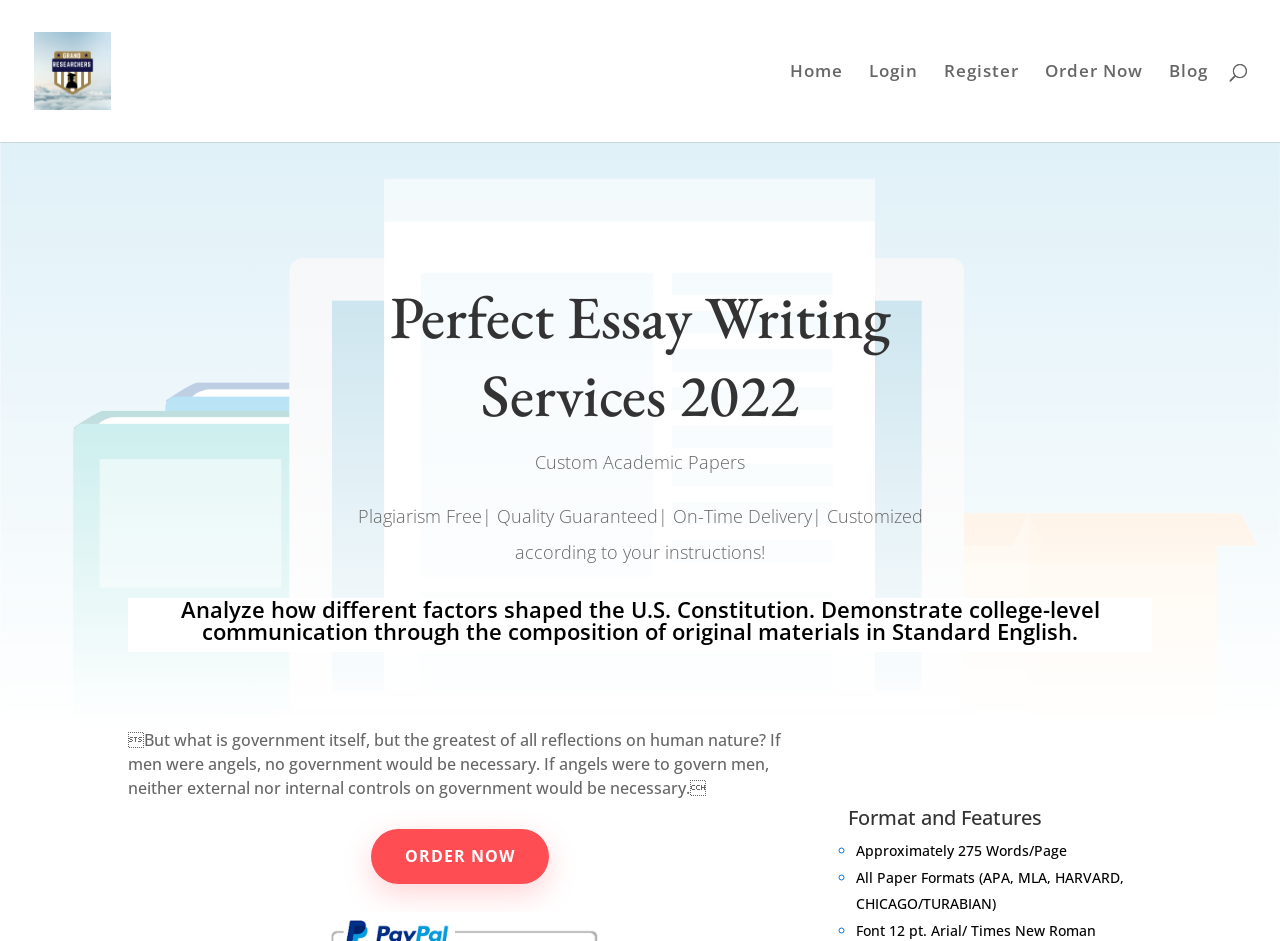Please identify the bounding box coordinates of the region to click in order to complete the task: "Get more information about the ringing-theory mailing list". The coordinates must be four float numbers between 0 and 1, specified as [left, top, right, bottom].

None